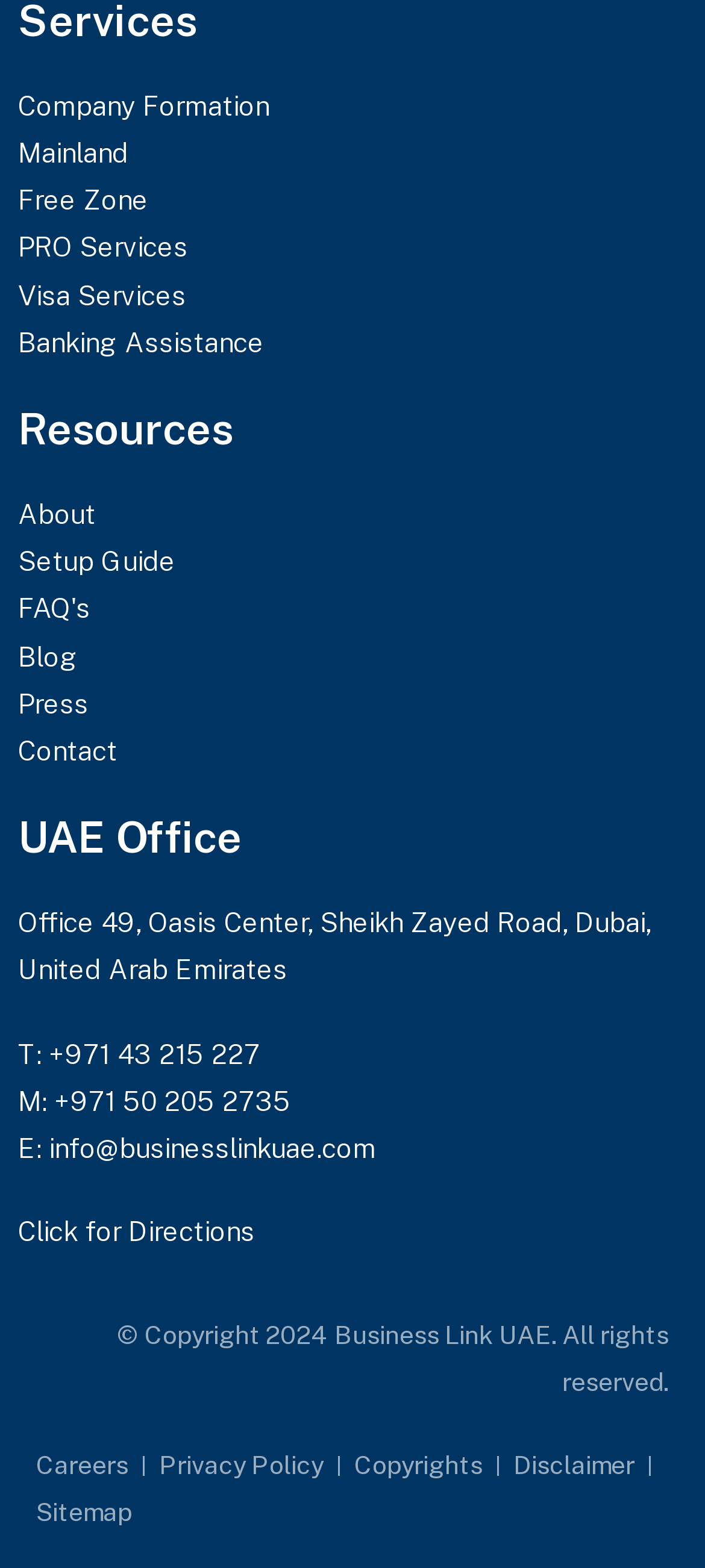Could you please study the image and provide a detailed answer to the question:
What is the address of the UAE office?

I found the address of the UAE office under the 'UAE Office' heading, which is 'Office 49, Oasis Center, Sheikh Zayed Road, Dubai, United Arab Emirates'.